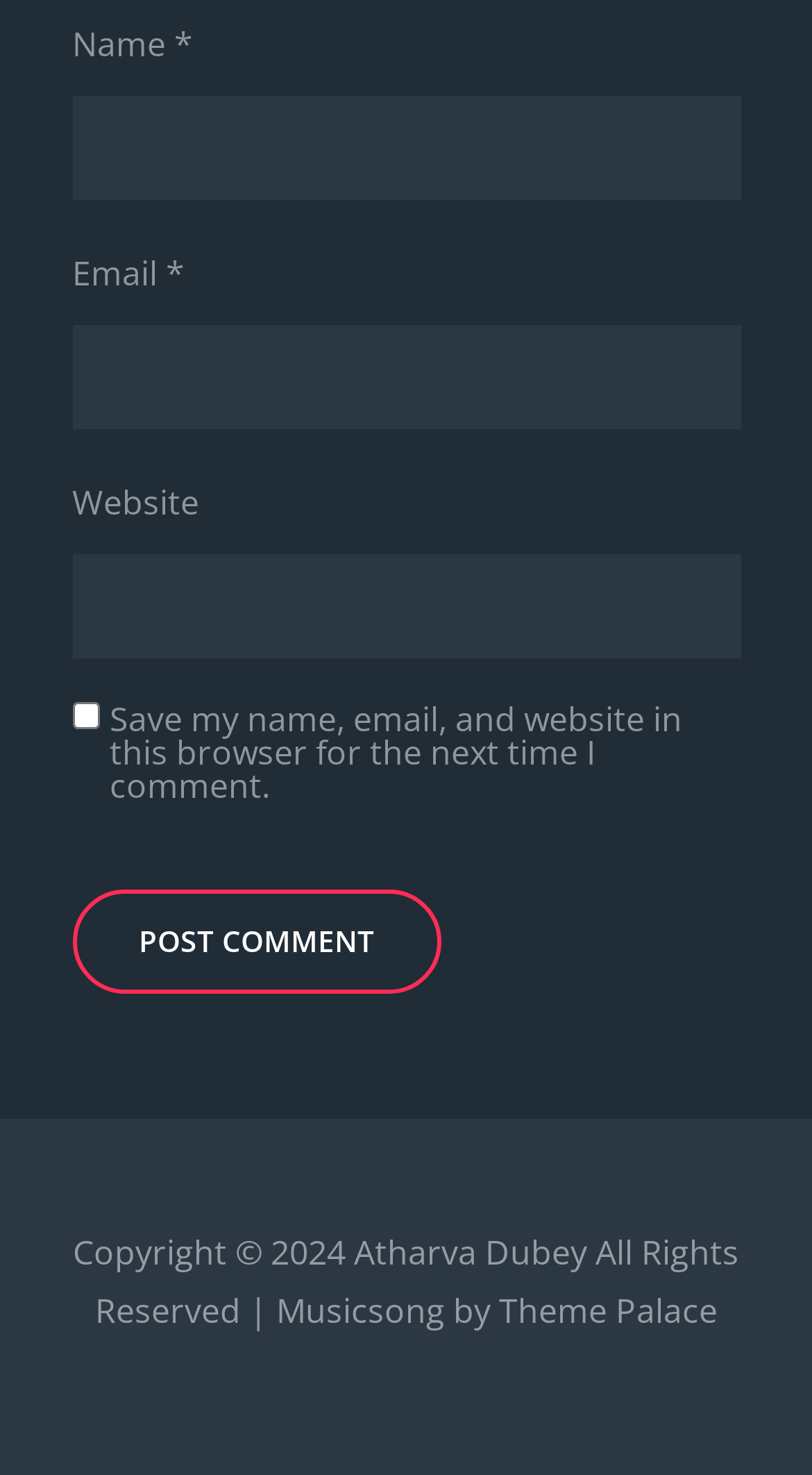Please respond to the question using a single word or phrase:
What is the theme of the website?

Musicsong